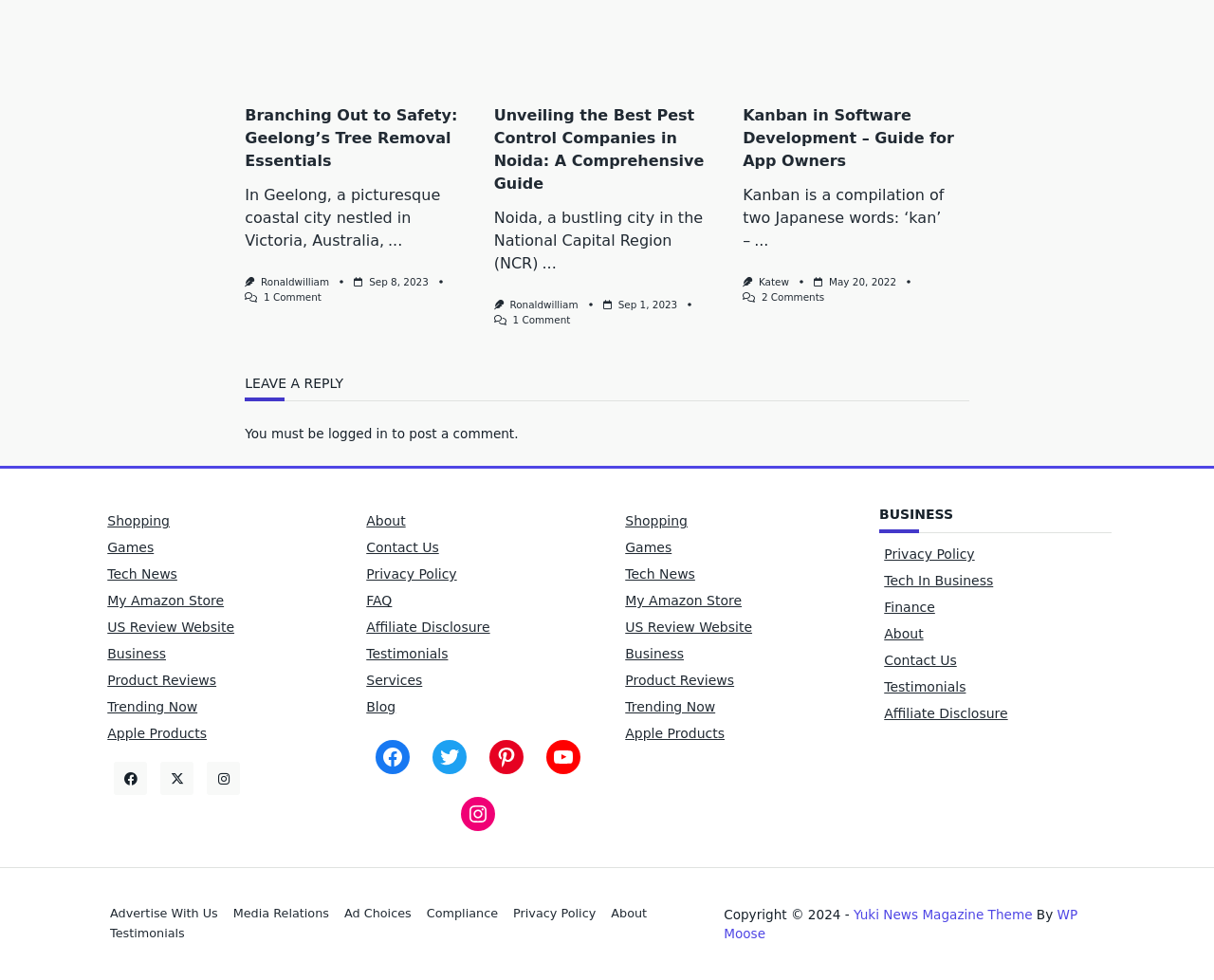How many articles are on this webpage?
Please answer the question as detailed as possible.

I counted the number of headings that seem to be article titles, which are 'Branching Out to Safety: Geelong’s Tree Removal Essentials', 'Unveiling the Best Pest Control Companies in Noida: A Comprehensive Guide', and 'Kanban in Software Development – Guide for App Owners'. There are three of them.